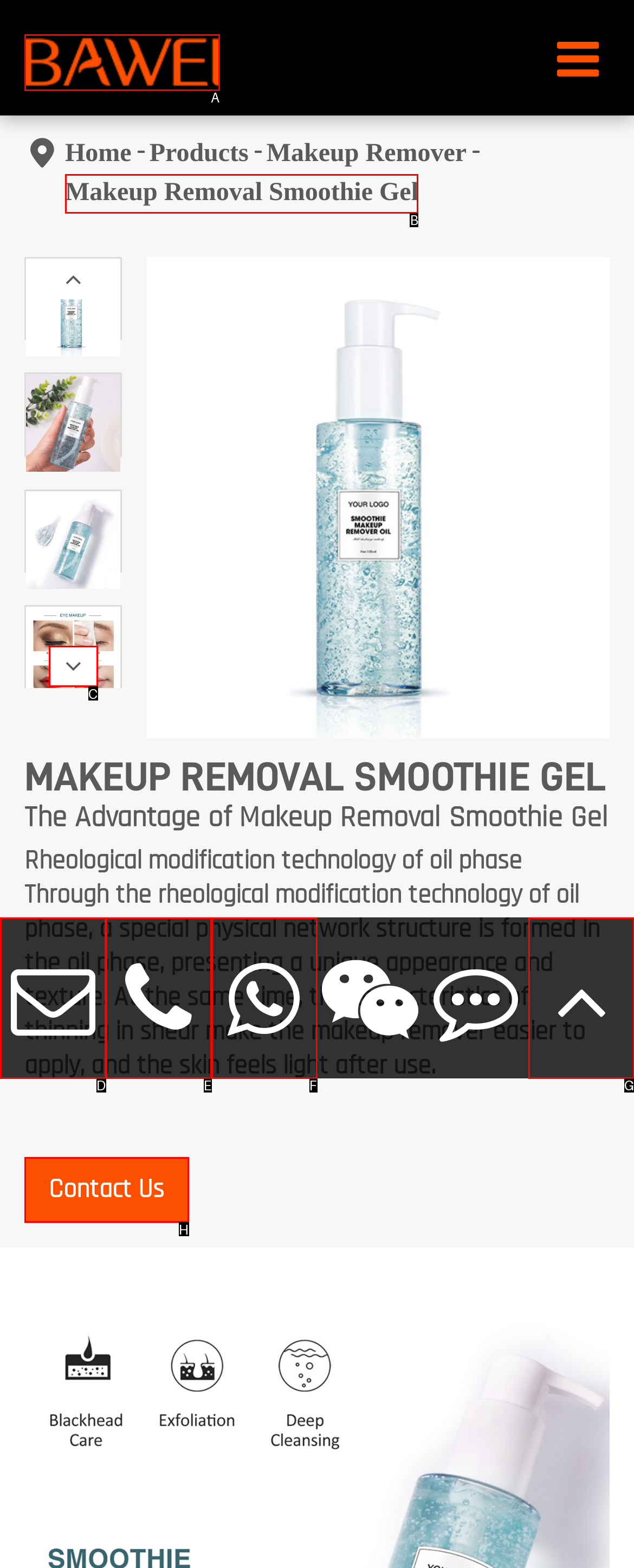Identify the correct option to click in order to complete this task: Click on the 'Next slide' button
Answer with the letter of the chosen option directly.

C